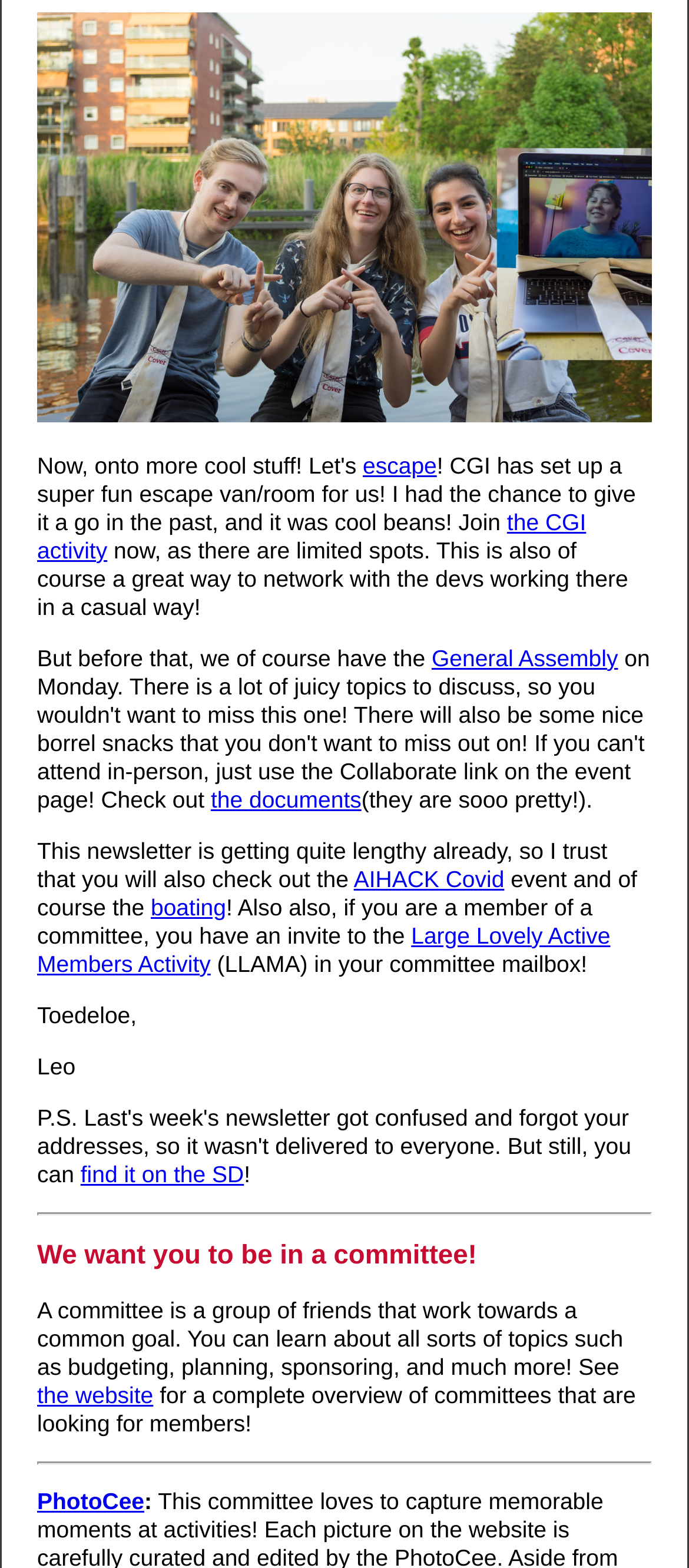Find the bounding box coordinates of the clickable region needed to perform the following instruction: "Click on 'Candies!' link". The coordinates should be provided as four float numbers between 0 and 1, i.e., [left, top, right, bottom].

[0.054, 0.256, 0.946, 0.273]